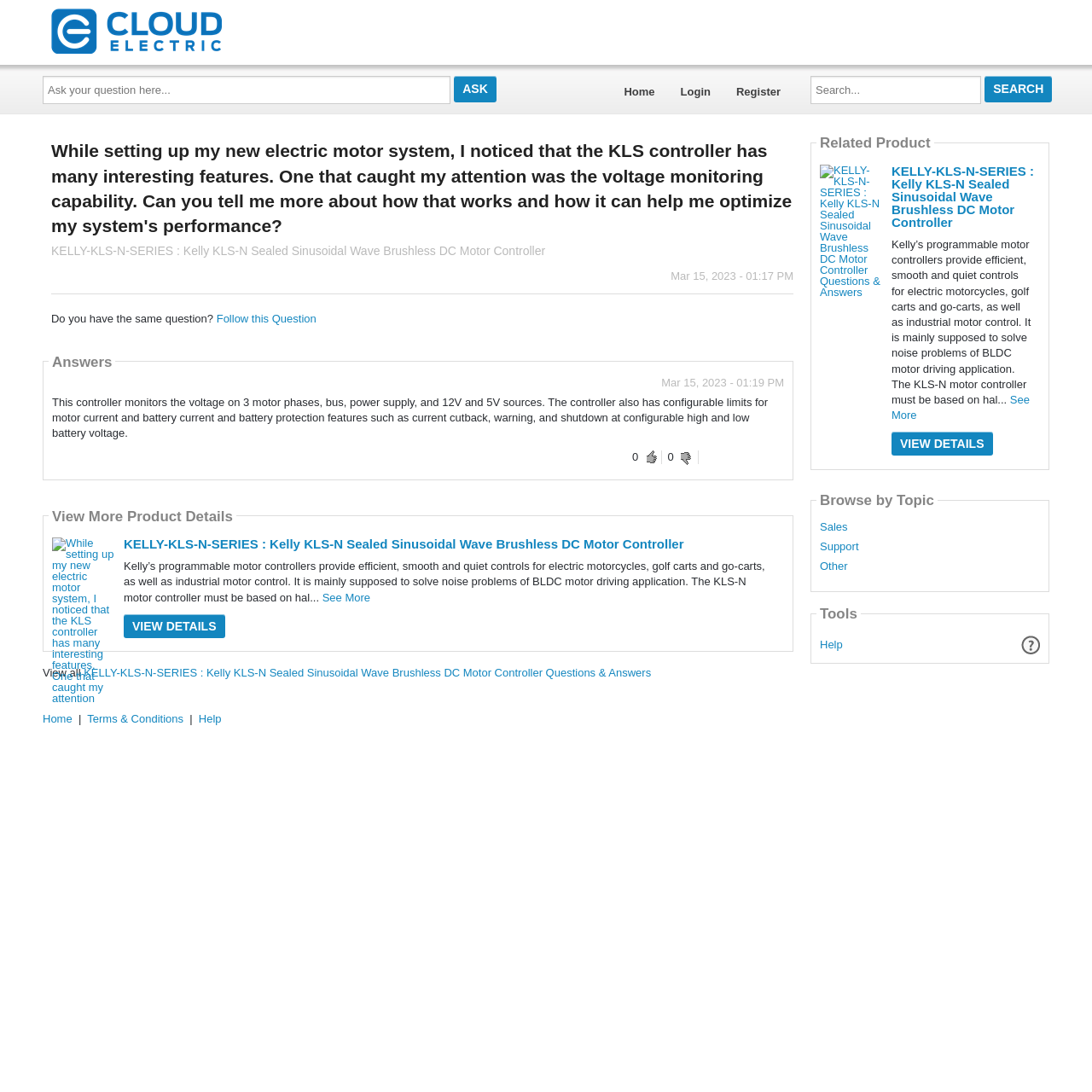Find the bounding box coordinates for the element described here: "Login".

[0.611, 0.066, 0.662, 0.102]